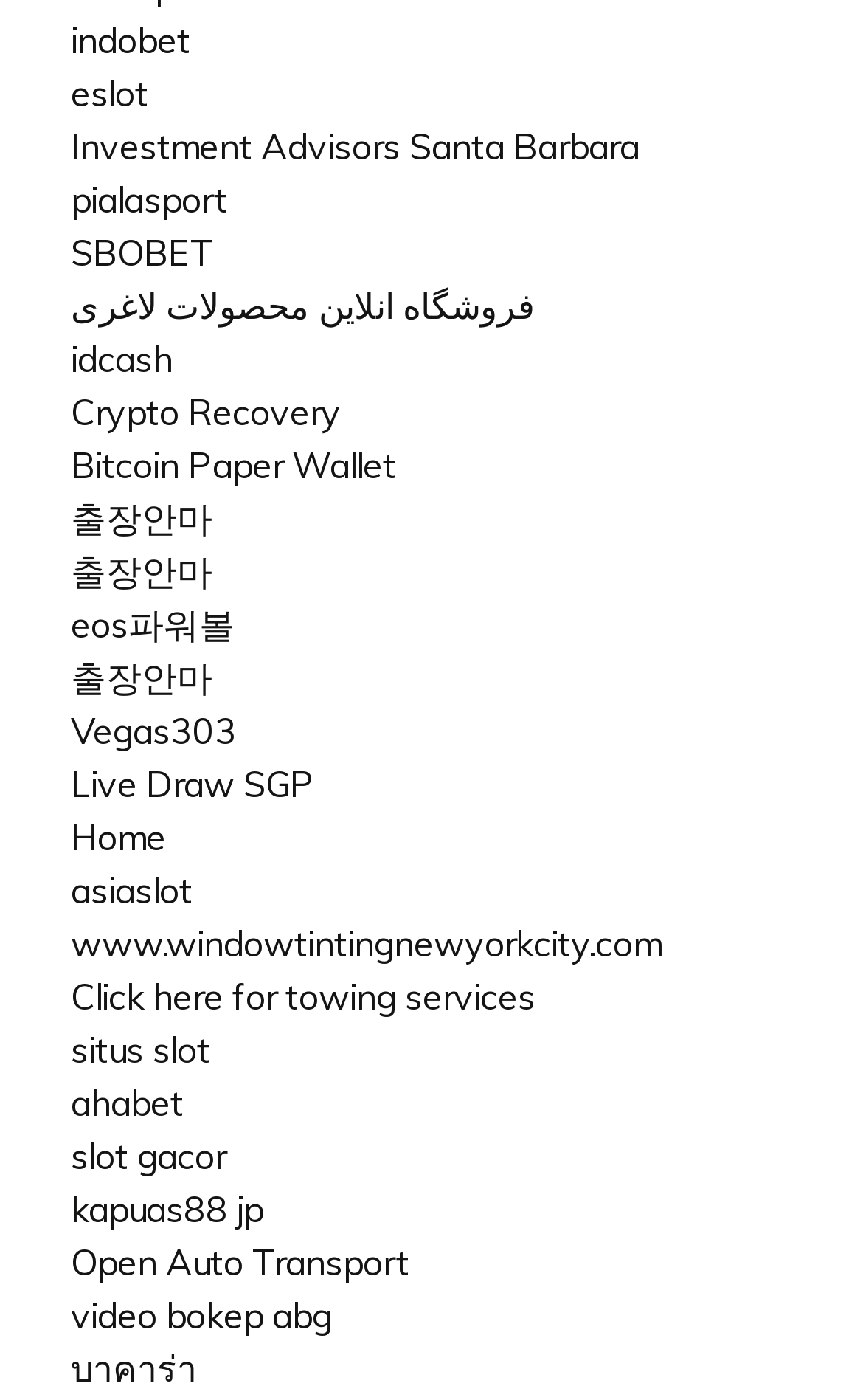Using the element description SBOBET, predict the bounding box coordinates for the UI element. Provide the coordinates in (top-left x, top-left y, bottom-right x, bottom-right y) format with values ranging from 0 to 1.

[0.082, 0.165, 0.249, 0.196]